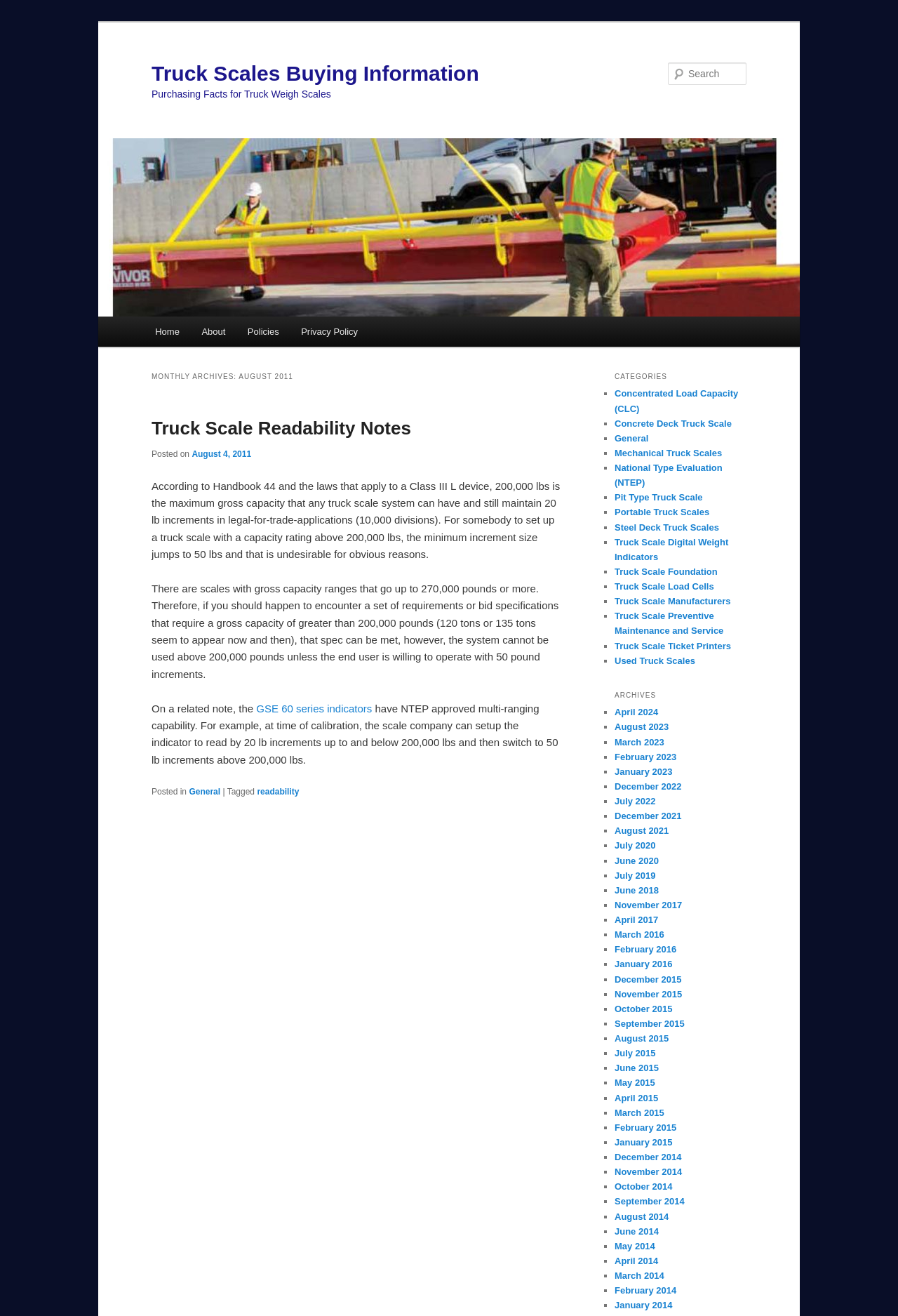Offer a meticulous description of the webpage's structure and content.

This webpage is about truck scales buying information, specifically focusing on purchasing facts for truck weigh scales. At the top, there are two links to skip to primary and secondary content. Below that, there is a heading that repeats the title of the webpage. 

On the left side, there is a main menu with links to Home, About, Policies, and Privacy Policy. Below the main menu, there is a section with a heading "MONTHLY ARCHIVES: AUGUST 2011". This section contains an article with a heading "Truck Scale Readability Notes" and a link to the same title. The article discusses the maximum gross capacity of truck scale systems and the implications of exceeding that capacity. 

On the right side, there is a search bar with a label "Search" and a textbox to input search queries. Below the search bar, there are two sections: "CATEGORIES" and "ARCHIVES". The "CATEGORIES" section lists various categories related to truck scales, such as Concentrated Load Capacity, Concrete Deck Truck Scale, and Mechanical Truck Scales, each with a link to more information. The "ARCHIVES" section lists monthly archives from 2024 to 2011, each with a link to more information.

Throughout the webpage, there are several links to specific topics related to truck scales, such as readability notes, GSE 60 series indicators, and truck scale digital weight indicators. There is also an image related to truck scales buying information.